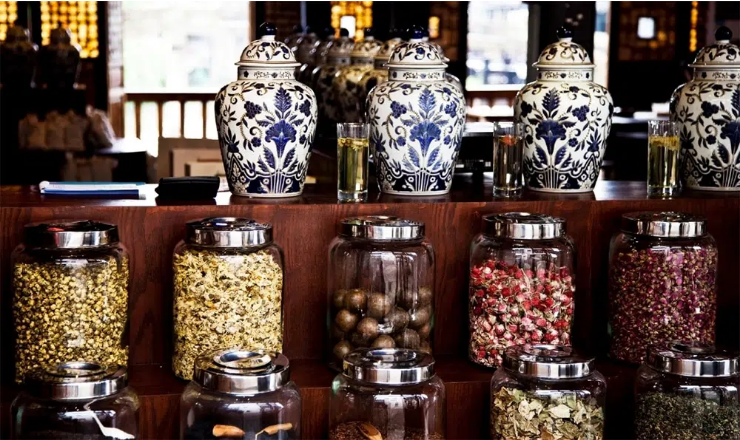What is the significance of herbal ingredients in TCM?
Can you provide an in-depth and detailed response to the question?

The caption highlights the significance of herbal ingredients in traditional Chinese medicine (TCM), which has evolved over thousands of years and remains widely practiced today, particularly in Southeast Asia.